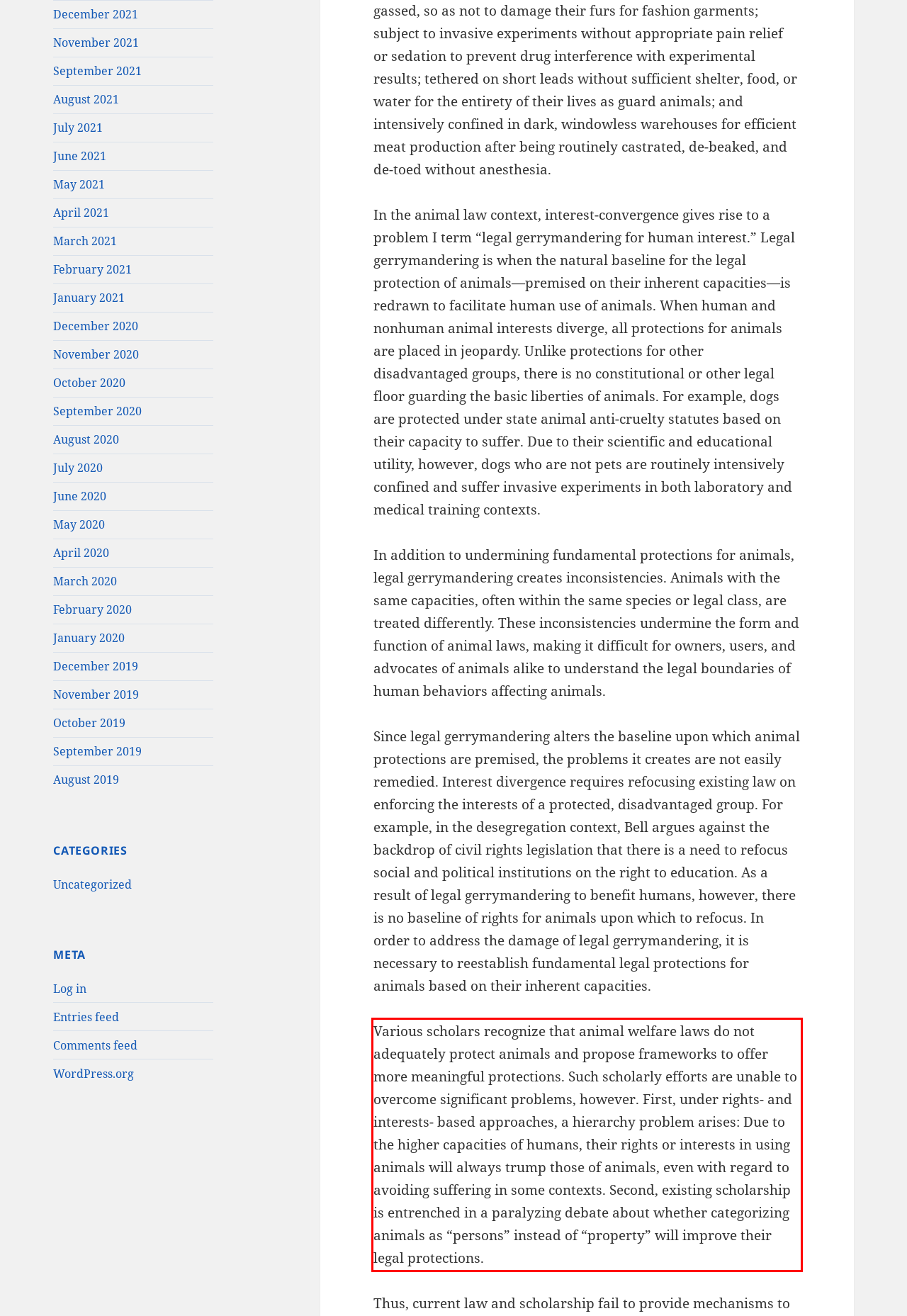In the screenshot of the webpage, find the red bounding box and perform OCR to obtain the text content restricted within this red bounding box.

Various scholars recognize that animal welfare laws do not adequately protect animals and propose frameworks to offer more meaningful protections. Such scholarly efforts are unable to overcome significant problems, however. First, under rights- and interests- based approaches, a hierarchy problem arises: Due to the higher capacities of humans, their rights or interests in using animals will always trump those of animals, even with regard to avoiding suffering in some contexts. Second, existing scholarship is entrenched in a paralyzing debate about whether categorizing animals as “persons” instead of “property” will improve their legal protections.